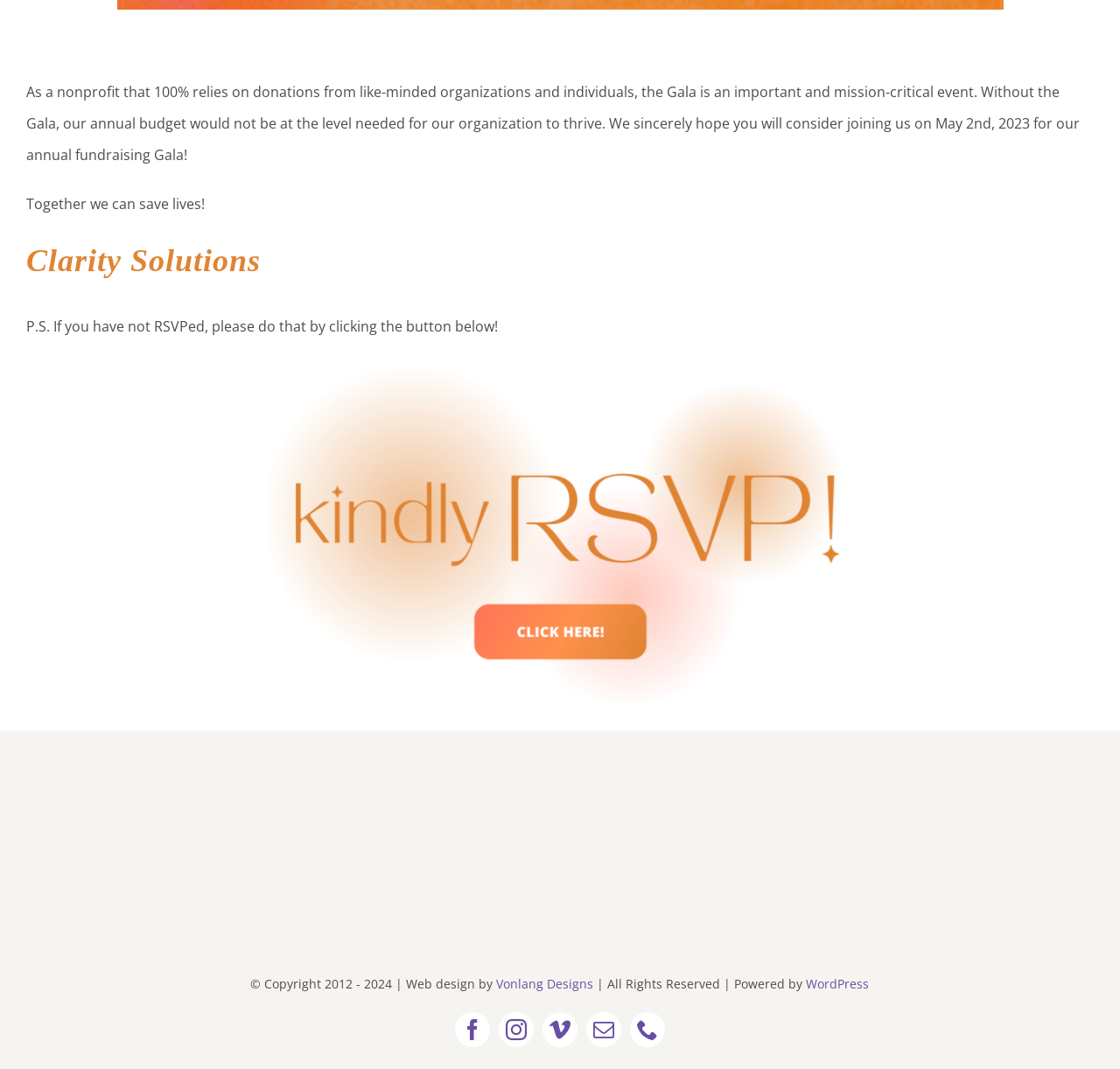Provide a short, one-word or phrase answer to the question below:
What is the deadline for RSVPing to the Gala event?

May 2nd, 2023